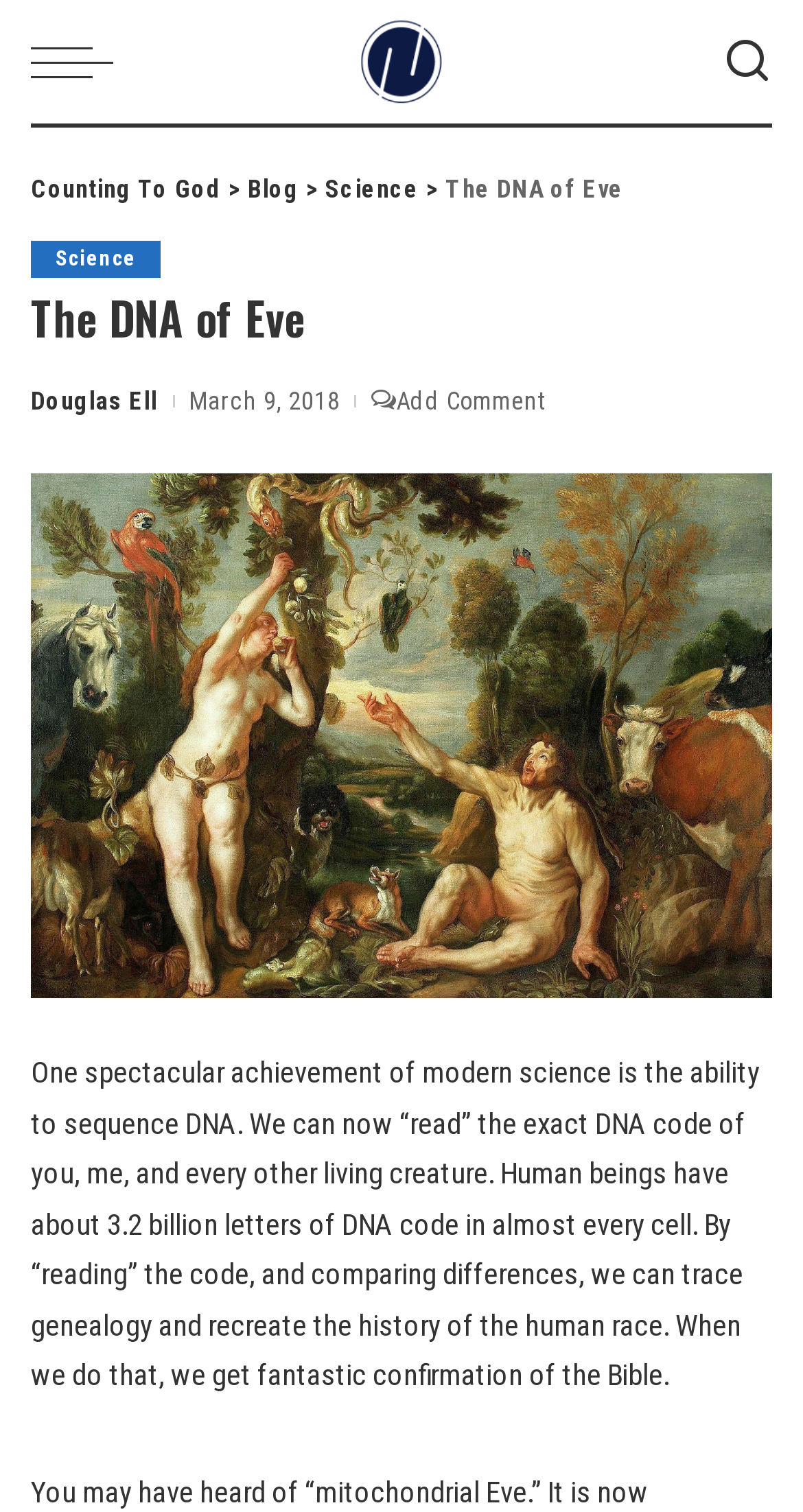Use a single word or phrase to respond to the question:
What is the title of the blog post?

The DNA of Eve